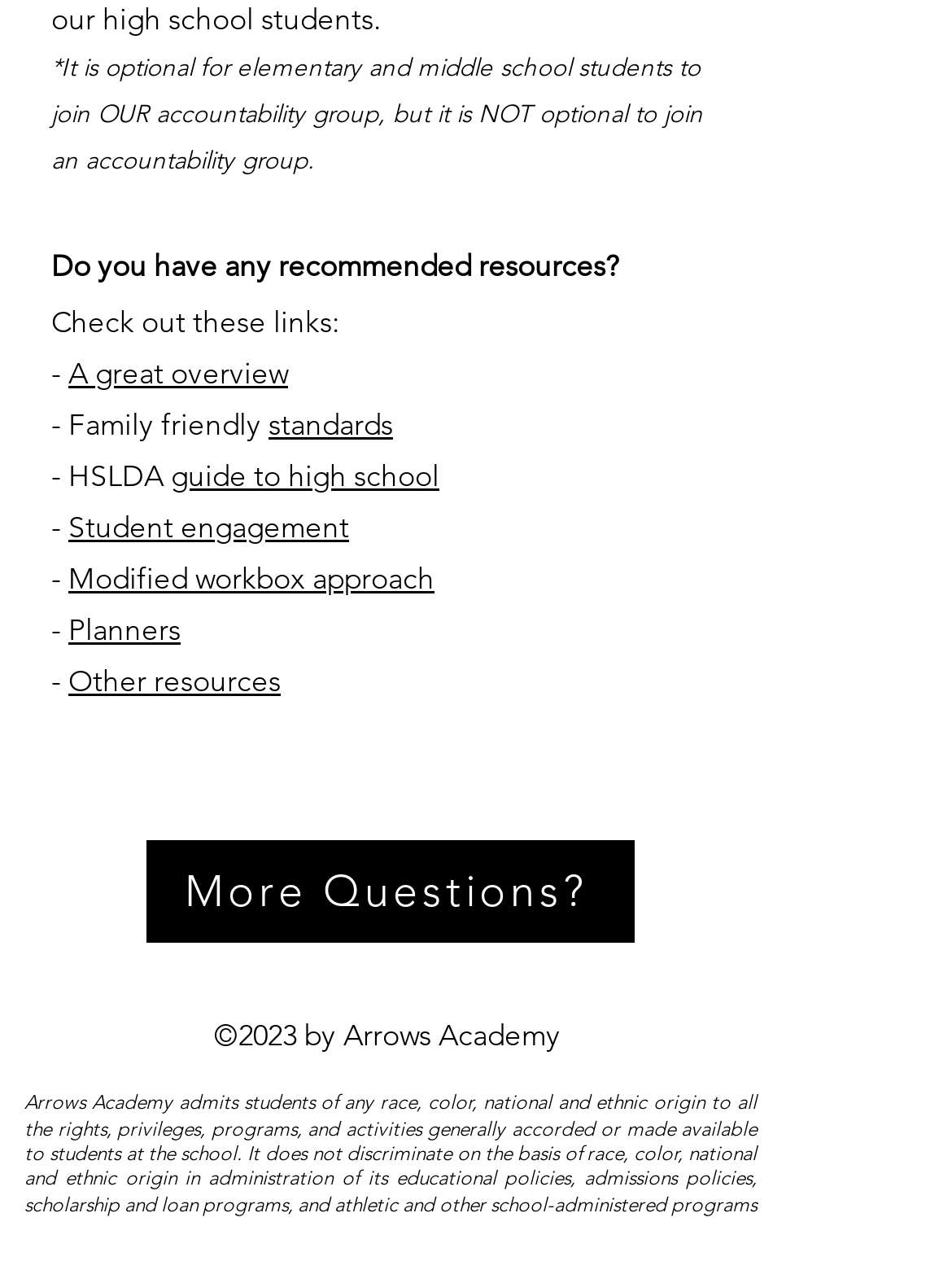Calculate the bounding box coordinates of the UI element given the description: "Modified workbox approach".

[0.072, 0.44, 0.456, 0.469]